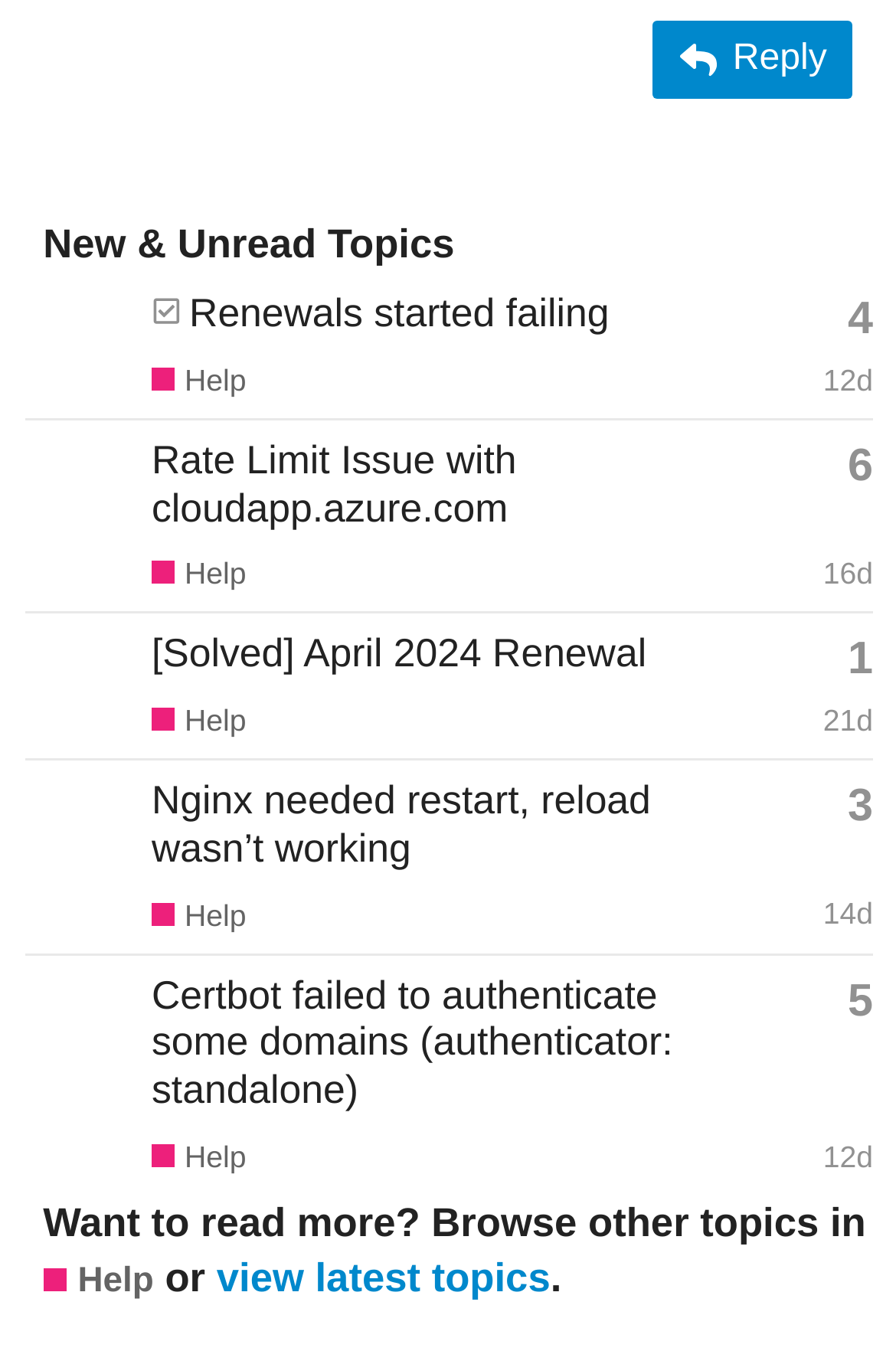What is the title of the first topic?
From the details in the image, answer the question comprehensively.

I looked at the first row in the table and found the heading element with the text 'Renewals started failing', which is the title of the first topic.